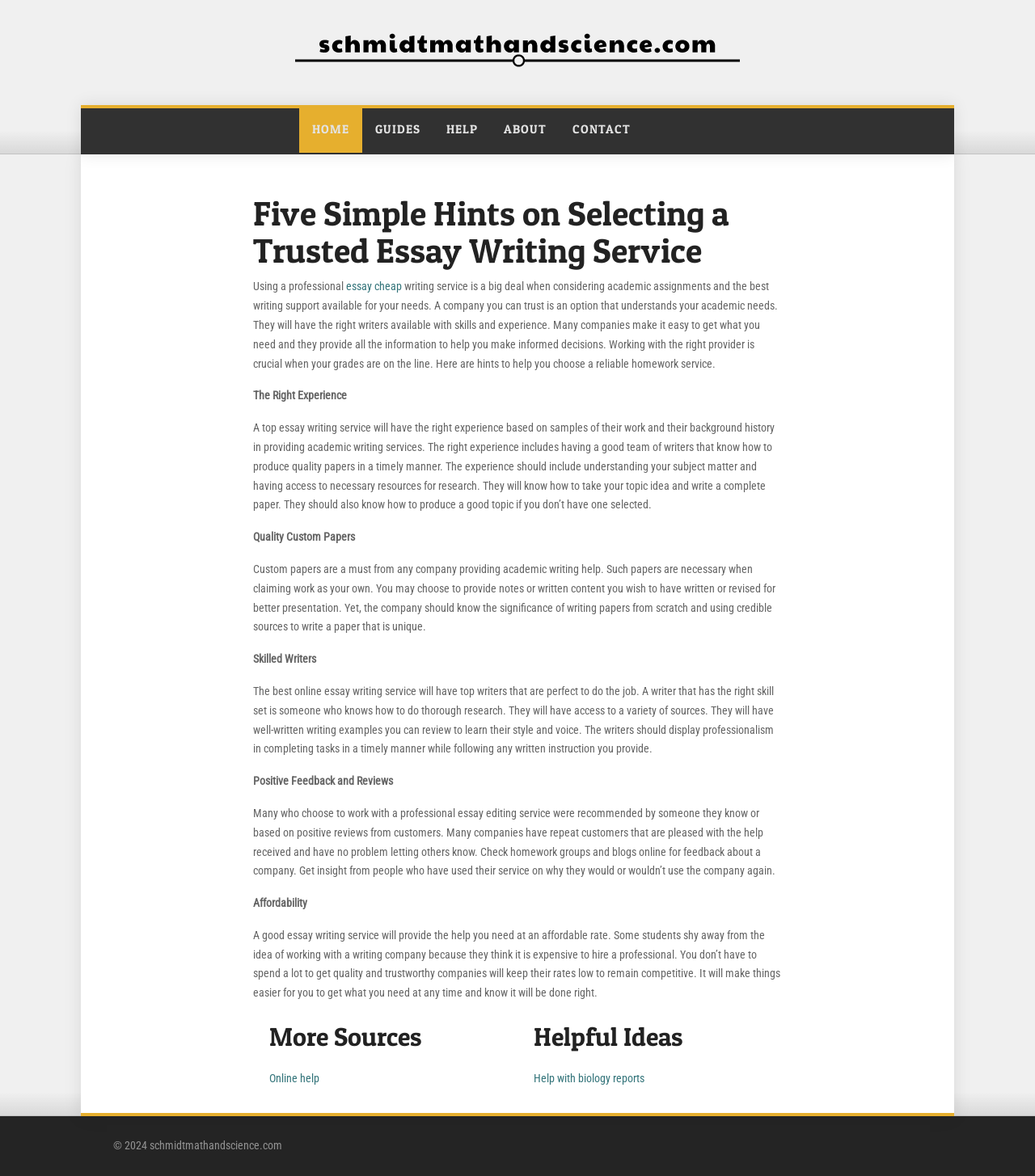Locate the UI element that matches the description essay cheap in the webpage screenshot. Return the bounding box coordinates in the format (top-left x, top-left y, bottom-right x, bottom-right y), with values ranging from 0 to 1.

[0.335, 0.238, 0.389, 0.249]